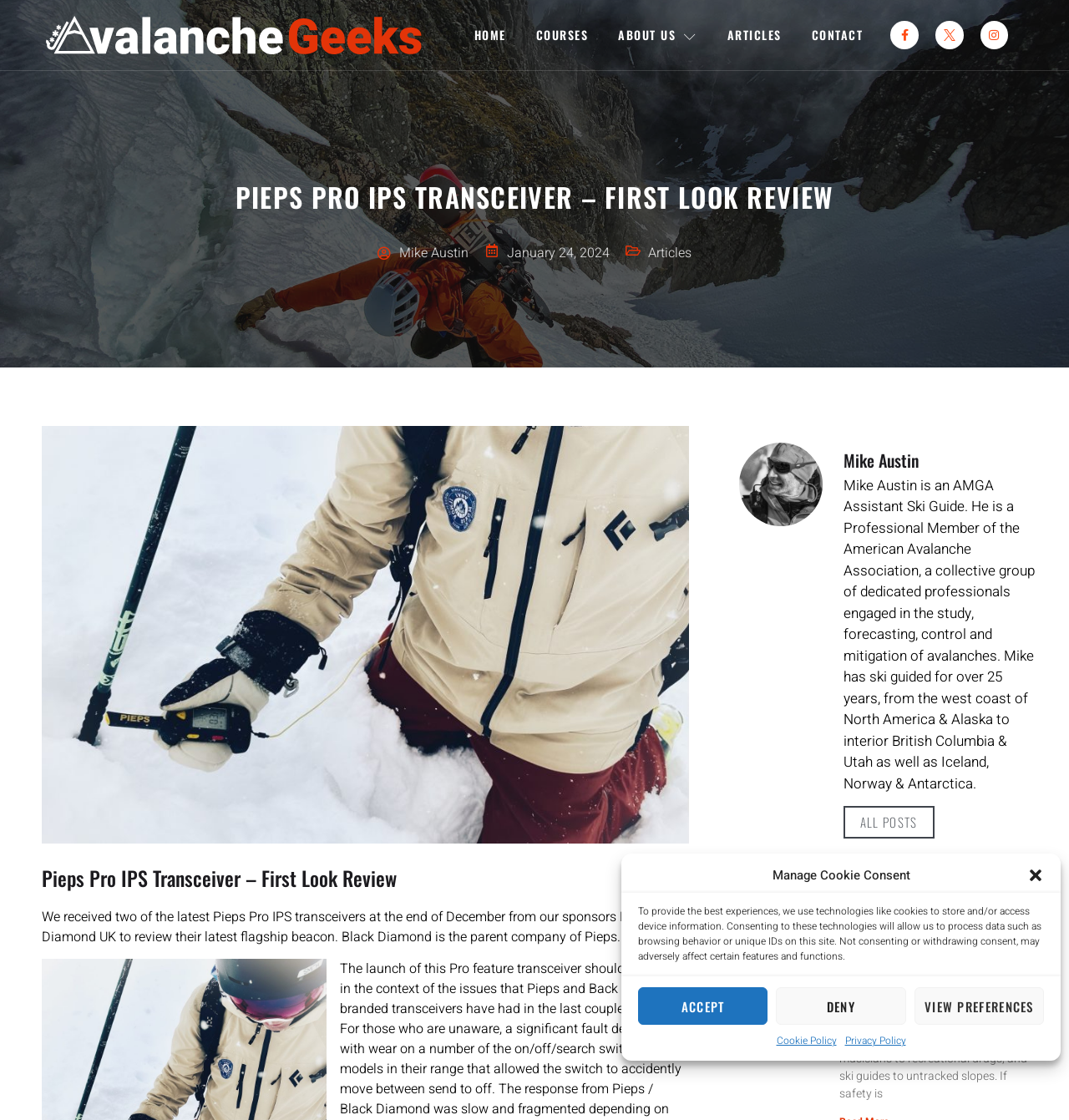Find the bounding box coordinates of the element you need to click on to perform this action: 'View the latest posts'. The coordinates should be represented by four float values between 0 and 1, in the format [left, top, right, bottom].

[0.789, 0.72, 0.874, 0.749]